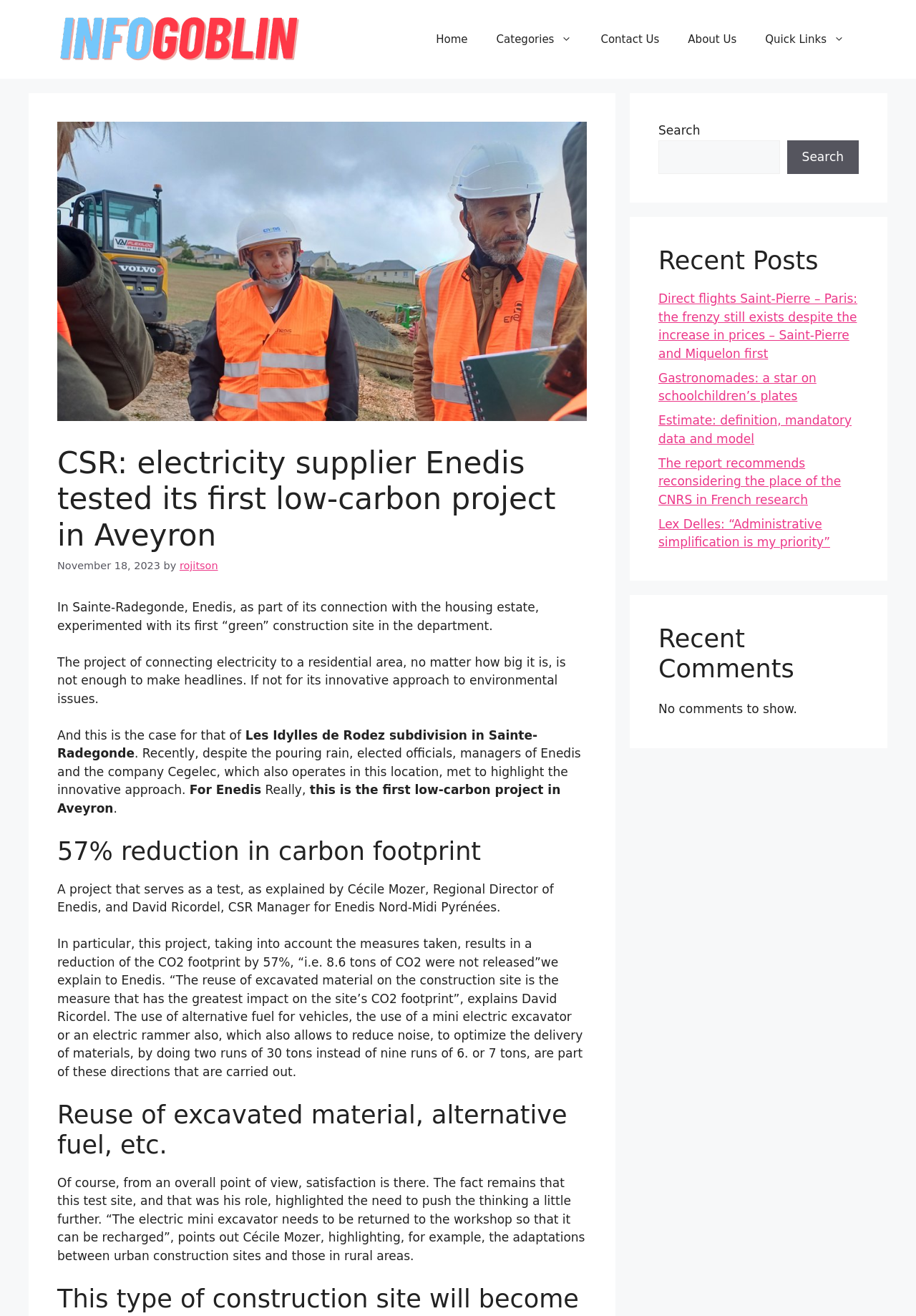Show the bounding box coordinates for the HTML element described as: "Categories".

[0.526, 0.014, 0.64, 0.046]